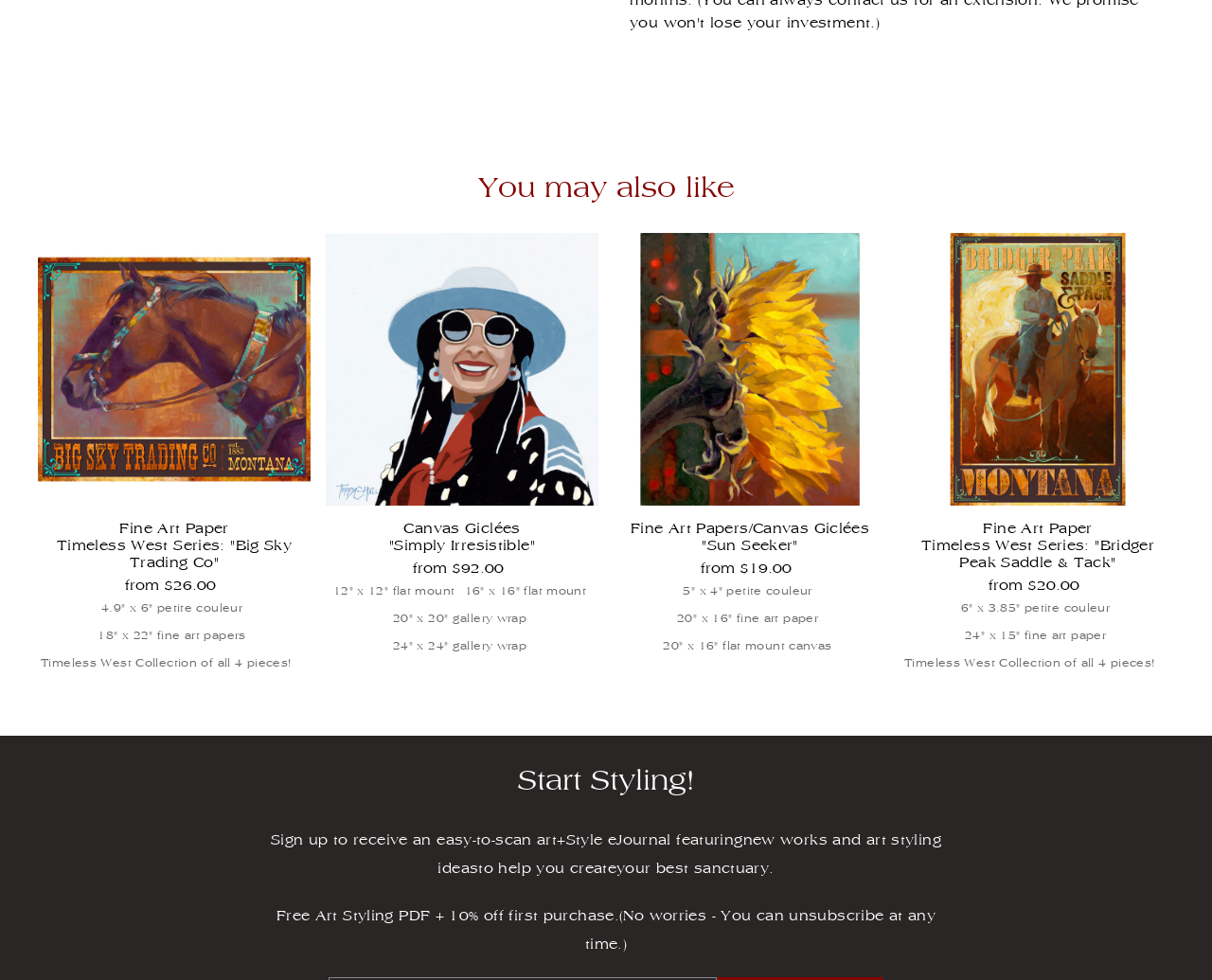Determine the bounding box coordinates of the clickable region to carry out the instruction: "Click on 'Timeless West Collection of all 4 pieces!'".

[0.746, 0.665, 0.953, 0.688]